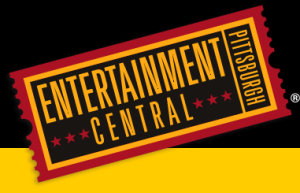Describe thoroughly the contents of the image.

The image features the logo for "Entertainment Central Pittsburgh," a vibrant and dynamic representation showcasing the essence of the publication. The logo design includes a bold red and yellow color scheme, reminiscent of a ticket design, which aligns with its focus on entertainment events in Pittsburgh. The words “ENTERTAINMENT CENTRAL” are prominently displayed in a striking, uppercase font, emphasizing the brand’s dedication to being a central hub for entertainment in the area. Below, “PITTSBURGH” is featured, reinforcing its local identity. This logo effectively captures the excitement and cultural vibrancy of the Pittsburgh entertainment scene, making it instantly recognizable to the local community and visitors alike.